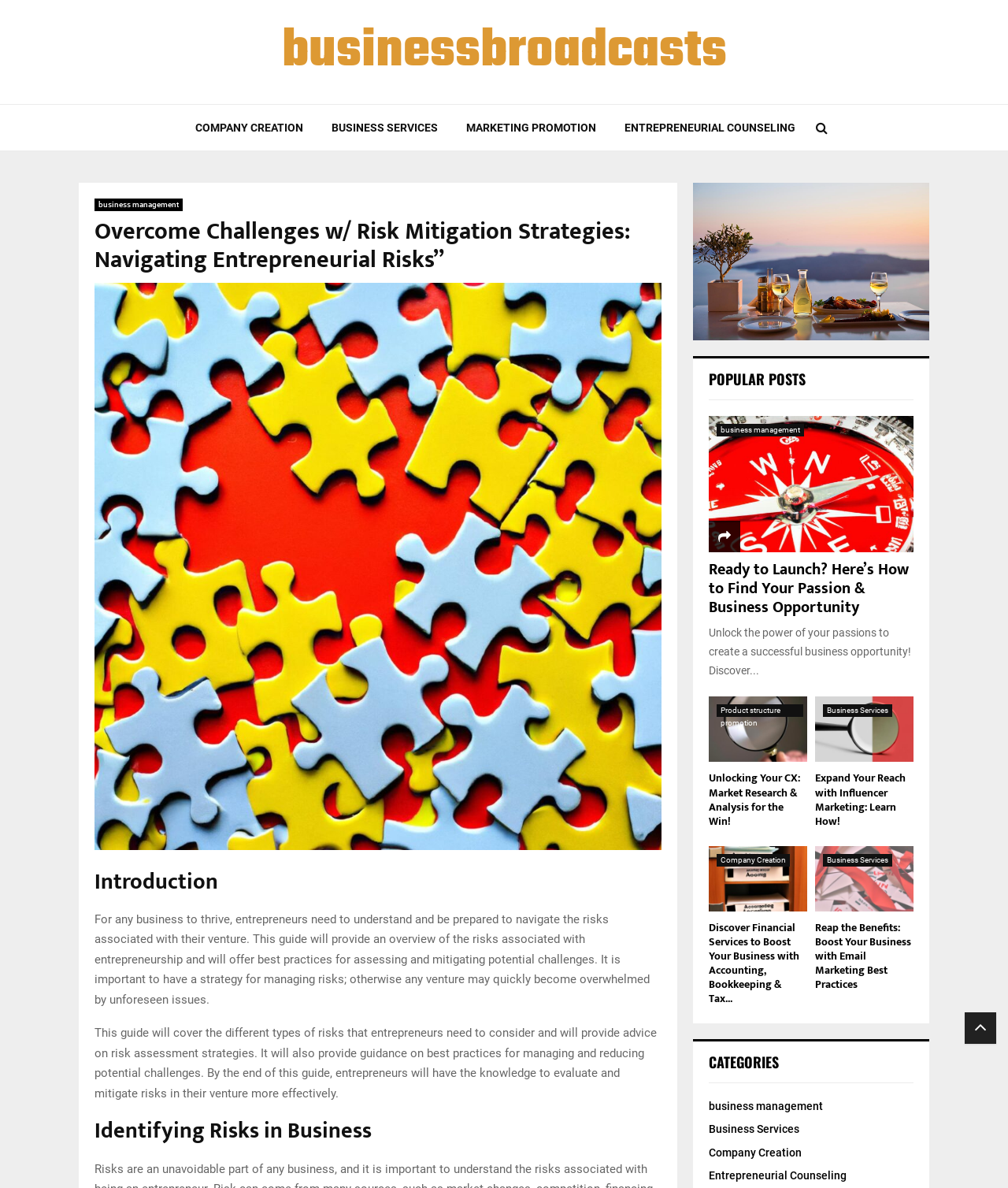Generate a comprehensive description of the webpage content.

This webpage is focused on providing guidance for entrepreneurs on risk mitigation strategies. At the top, there is a heading that reads "Overcome Challenges w/ Risk Mitigation Strategies: Navigating Entrepreneurial Risks" and a link to "businessbroadcasts". Below this, there are four links to different categories: "COMPANY CREATION", "BUSINESS SERVICES", "MARKETING PROMOTION", and "ENTREPRENEURIAL COUNSELING". 

To the right of these links, there is an icon represented by "\uf002". Below this icon, there is a header that reads "business management" and a heading that reads "Overcome Challenges w/ Risk Mitigation Strategies: Navigating Entrepreneurial Risks". 

The main content of the page is divided into sections. The first section is an introduction that explains the importance of understanding and mitigating risks in business. This is followed by a section titled "Identifying Risks in Business". 

Below these sections, there are three columns of articles. Each article has a heading, a brief summary, and links to related topics. The articles are titled "Ready to Launch? Here’s How to Find Your Passion & Business Opportunity", "Unlocking Your CX: Market Research & Analysis for the Win!", "Expand Your Reach with Influencer Marketing: Learn How!", "Discover Financial Services to Boost Your Business with Accounting, Bookkeeping & Tax Planning”, and "Reap the Benefits: Boost Your Business with Email Marketing Best Practices". 

At the bottom of the page, there is a section titled "POPULAR POSTS" and a section titled "CATEGORIES" with links to different categories. There is also a link to an icon represented by "\uf106" at the bottom right corner of the page.